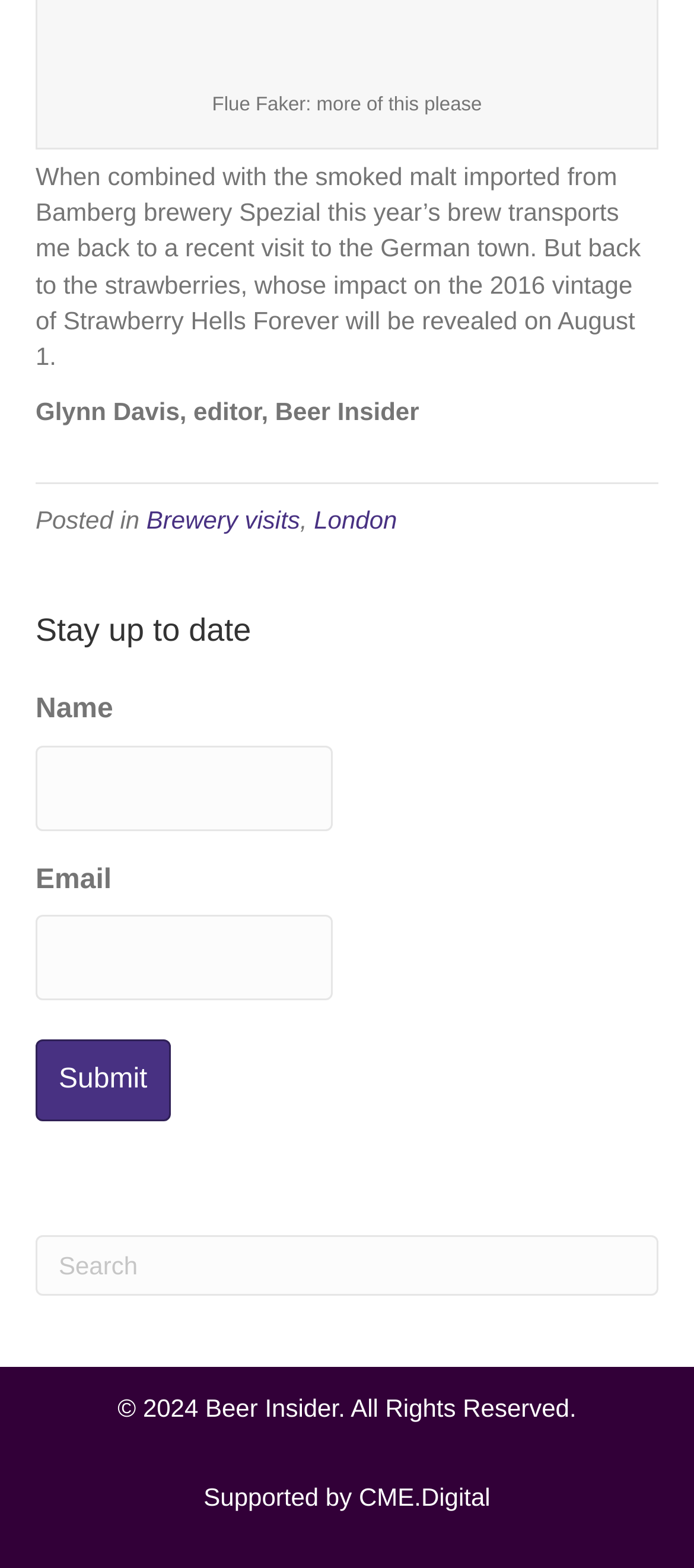Find the bounding box of the web element that fits this description: "value="Submit"".

[0.051, 0.663, 0.246, 0.715]